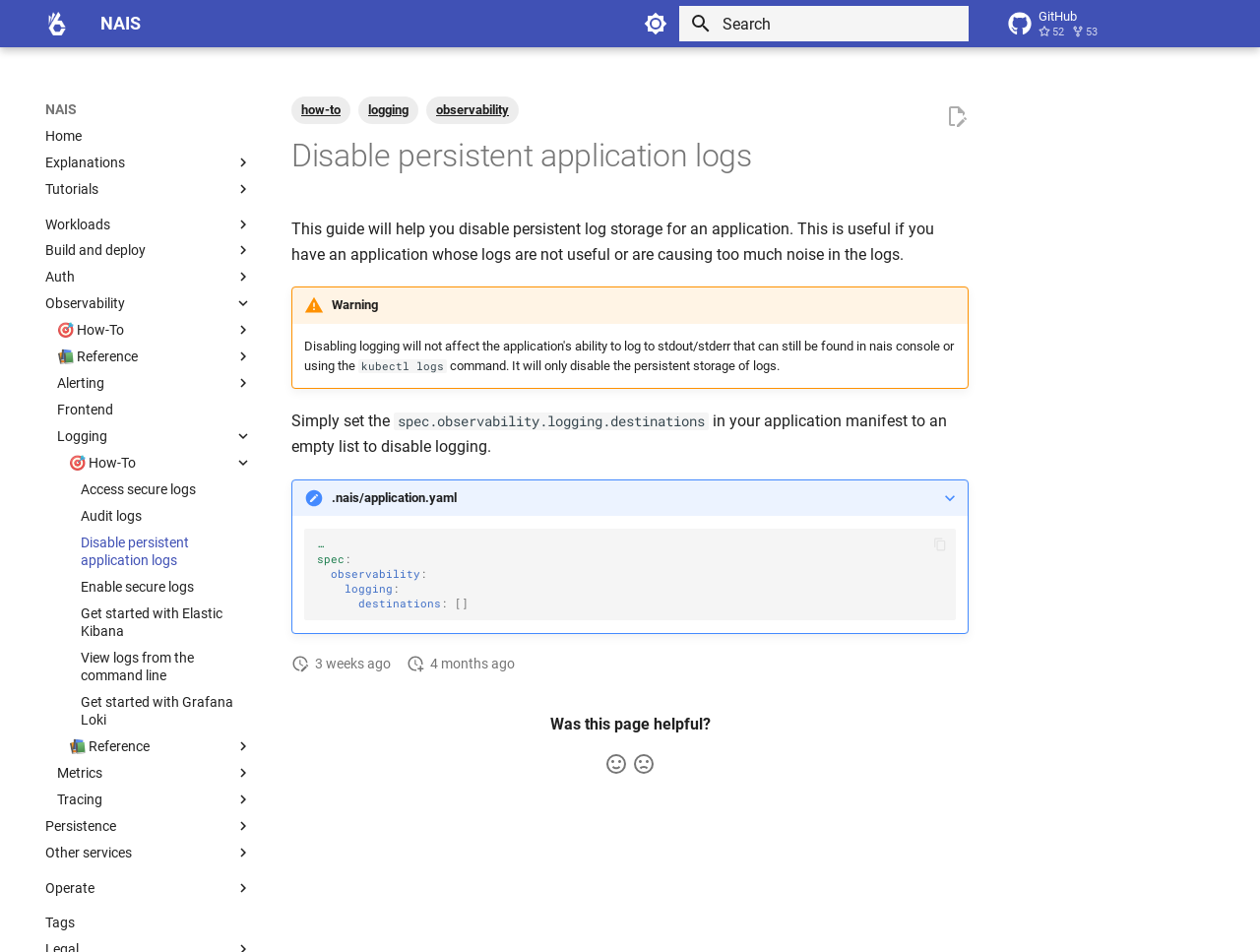Locate the bounding box coordinates of the element that should be clicked to fulfill the instruction: "Search for something".

[0.539, 0.006, 0.769, 0.043]